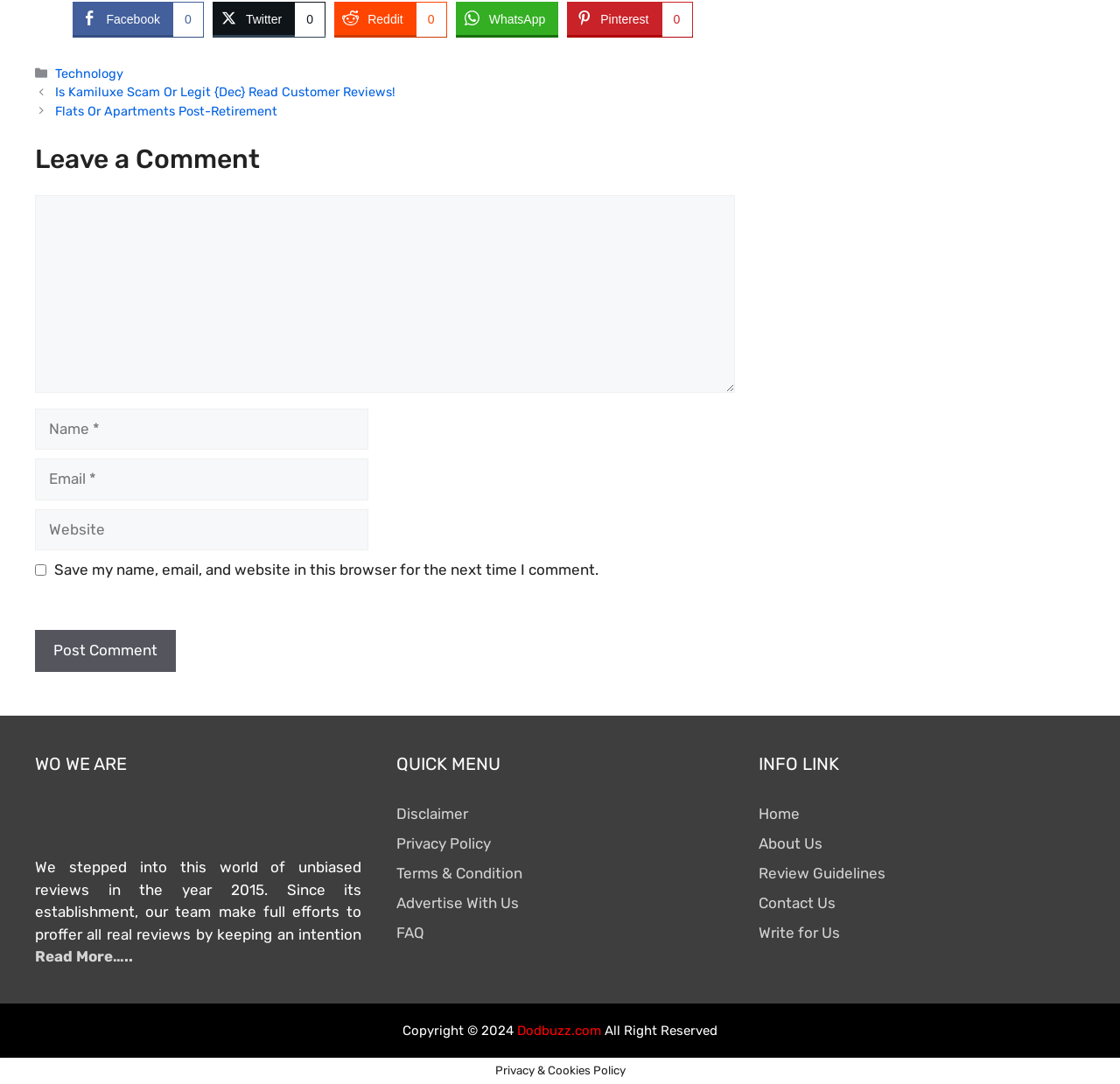What is the category of the post?
Answer with a single word or phrase by referring to the visual content.

Technology